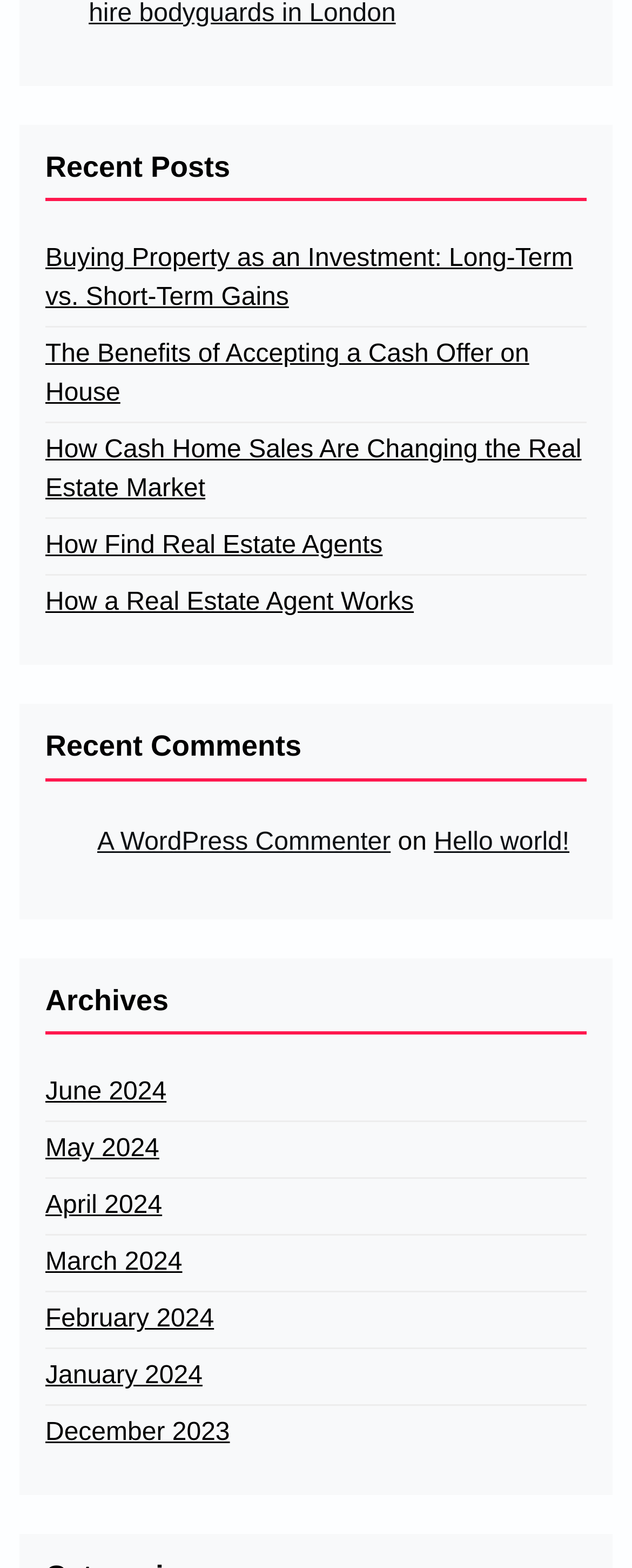Find the coordinates for the bounding box of the element with this description: "How Find Real Estate Agents".

[0.072, 0.337, 0.605, 0.361]